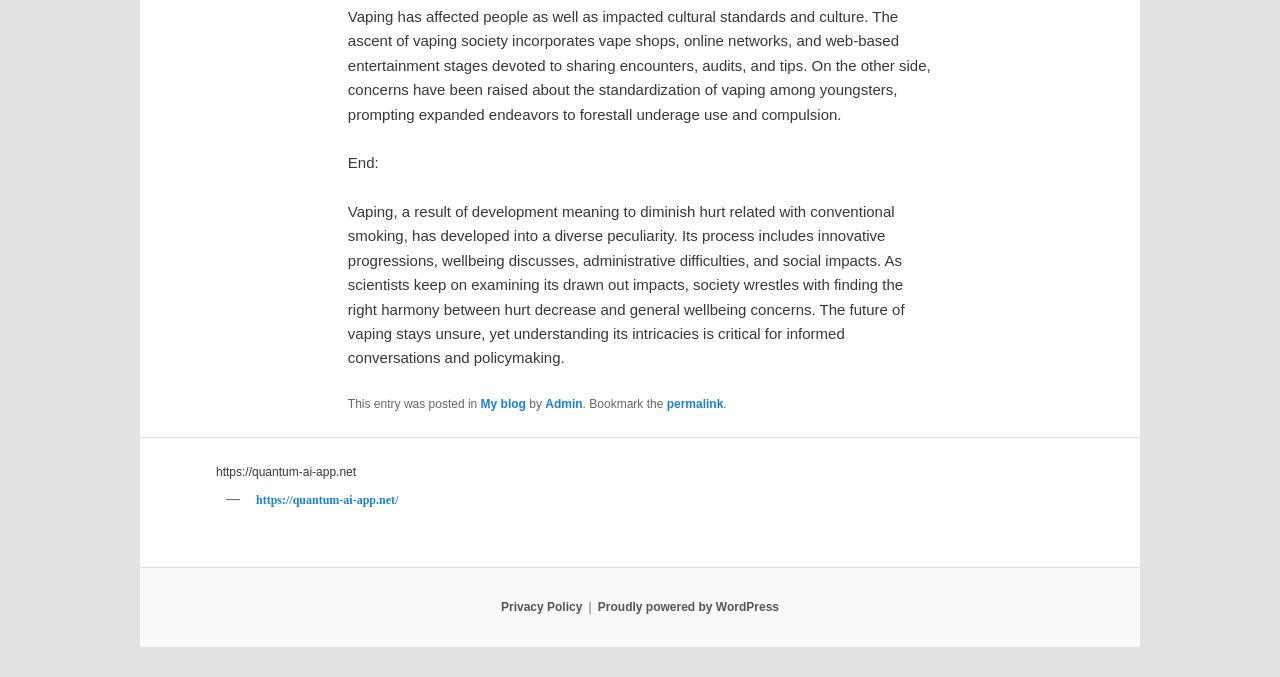Who is the author of the blog post?
Answer with a single word or short phrase according to what you see in the image.

Admin